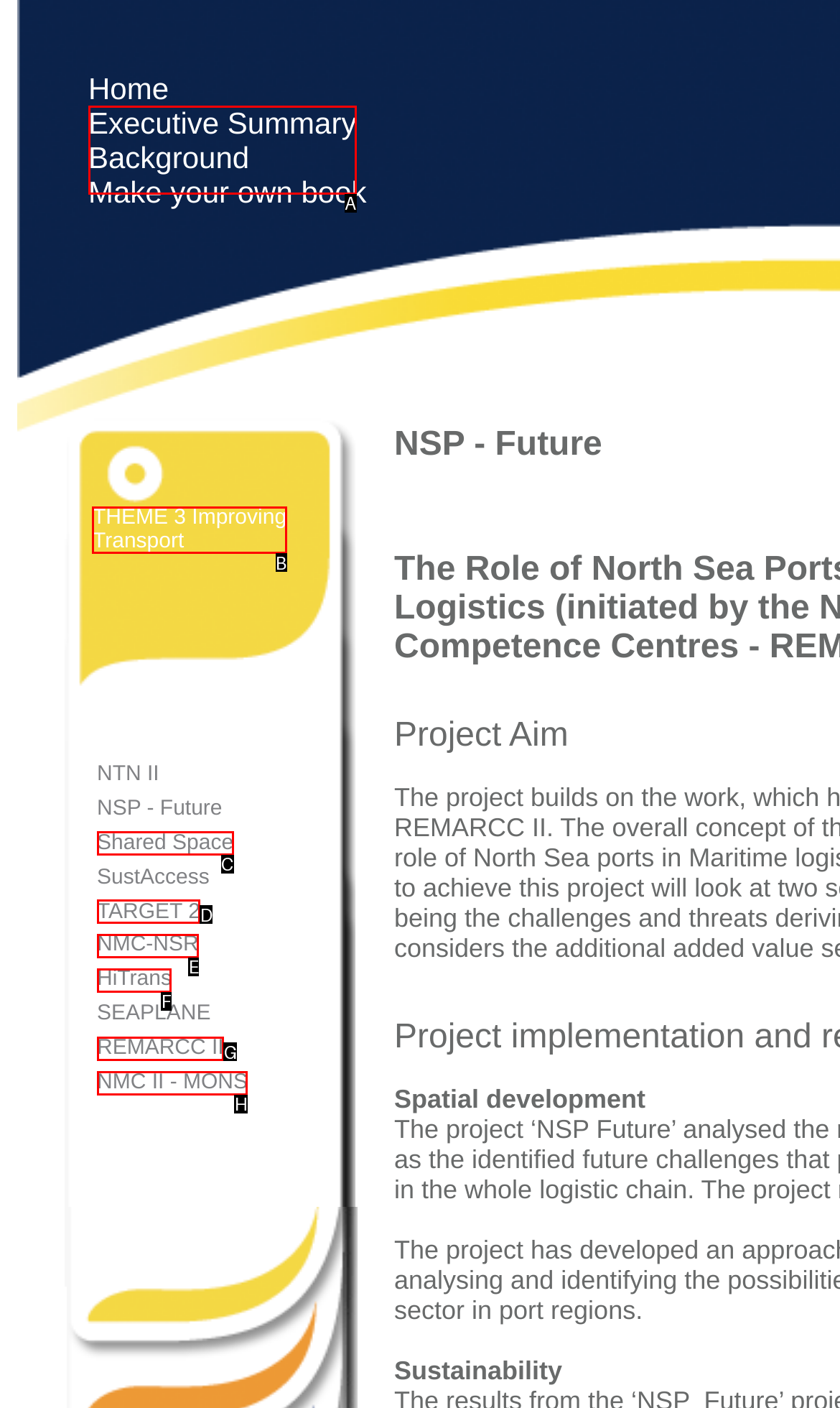Find the option that matches this description: Executive Summary
Provide the corresponding letter directly.

A